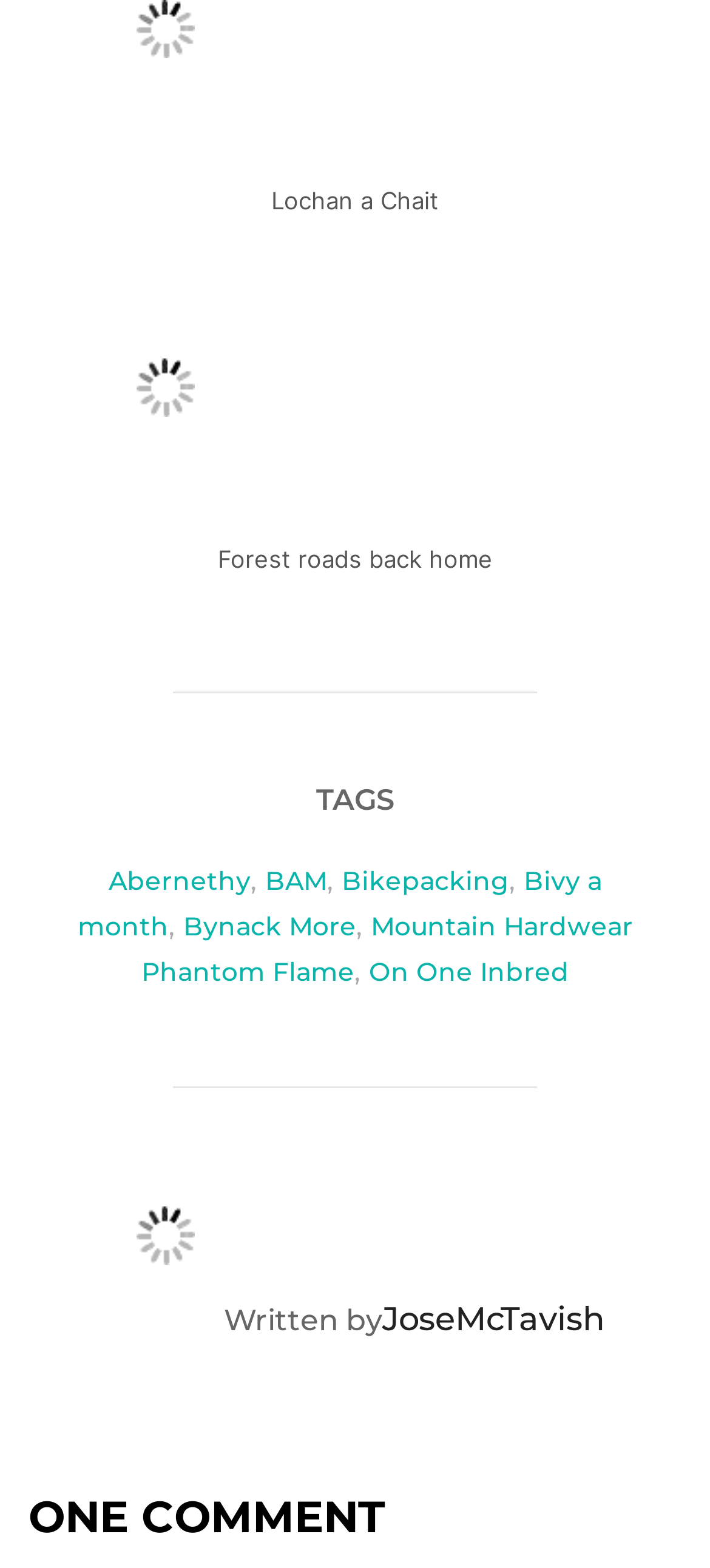Can you show the bounding box coordinates of the region to click on to complete the task described in the instruction: "Click on the link to Lochan a Chait"?

[0.04, 0.076, 0.425, 0.099]